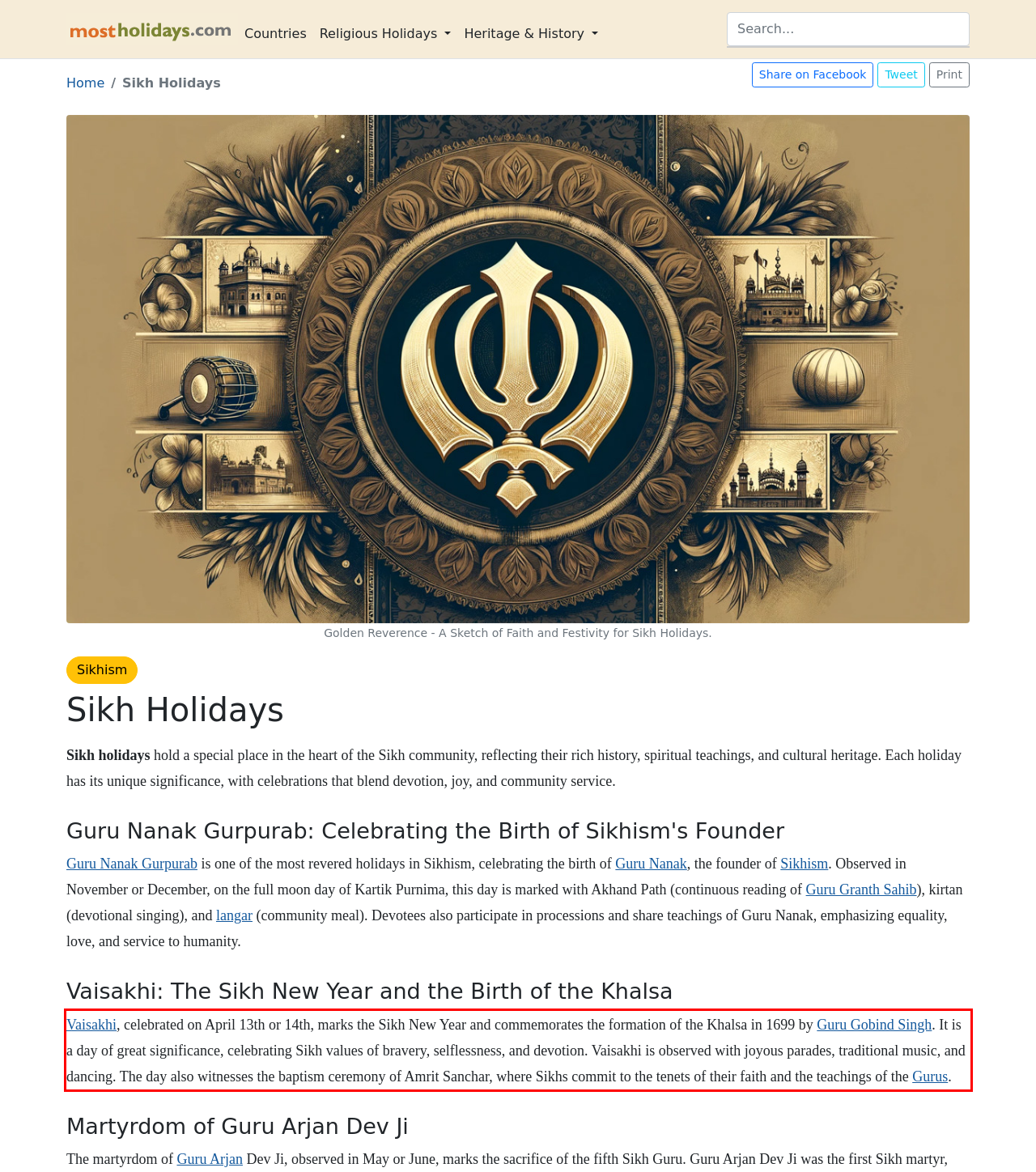You have a webpage screenshot with a red rectangle surrounding a UI element. Extract the text content from within this red bounding box.

Vaisakhi, celebrated on April 13th or 14th, marks the Sikh New Year and commemorates the formation of the Khalsa in 1699 by Guru Gobind Singh. It is a day of great significance, celebrating Sikh values of bravery, selflessness, and devotion. Vaisakhi is observed with joyous parades, traditional music, and dancing. The day also witnesses the baptism ceremony of Amrit Sanchar, where Sikhs commit to the tenets of their faith and the teachings of the Gurus.